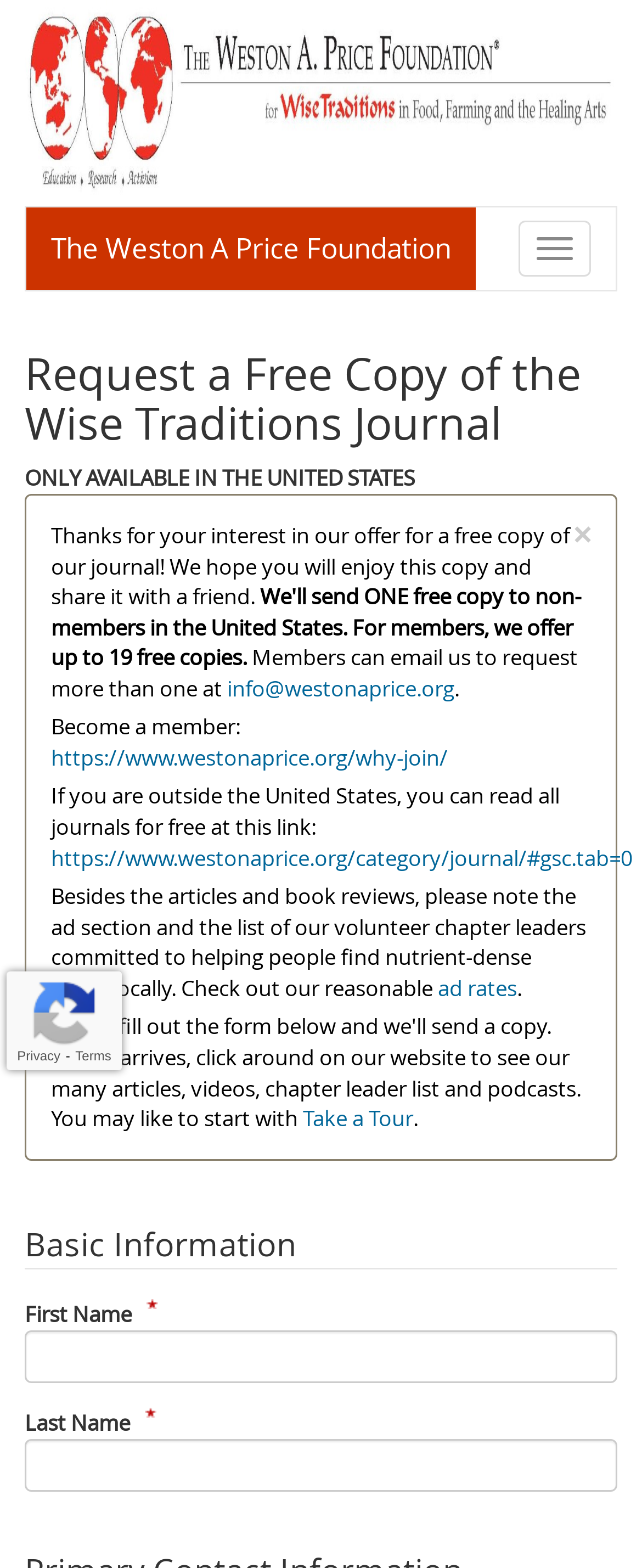Please determine the bounding box of the UI element that matches this description: Toggle navigation. The coordinates should be given as (top-left x, top-left y, bottom-right x, bottom-right y), with all values between 0 and 1.

[0.808, 0.141, 0.921, 0.176]